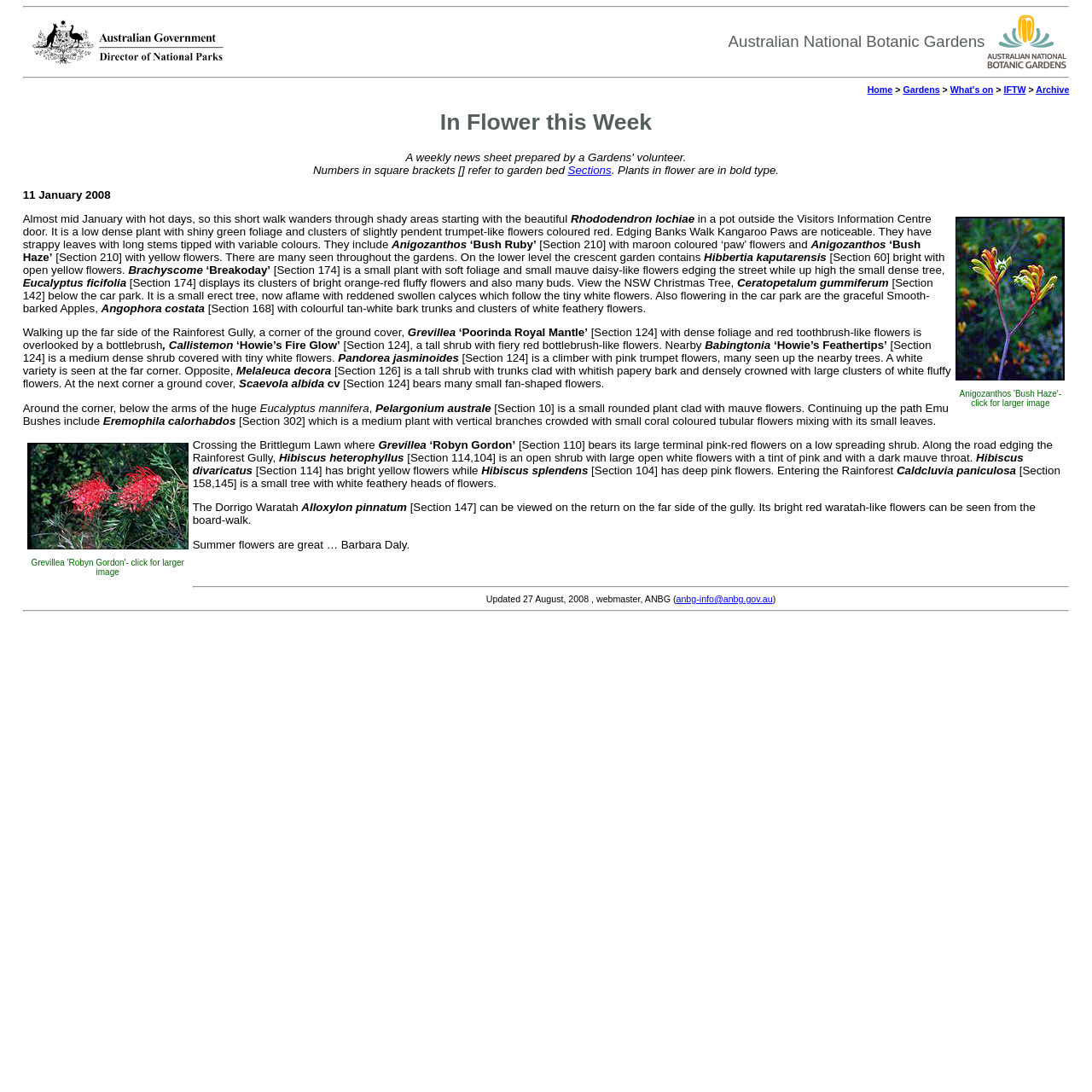Determine the bounding box coordinates for the element that should be clicked to follow this instruction: "Click the 'Home' link". The coordinates should be given as four float numbers between 0 and 1, in the format [left, top, right, bottom].

[0.794, 0.077, 0.817, 0.086]